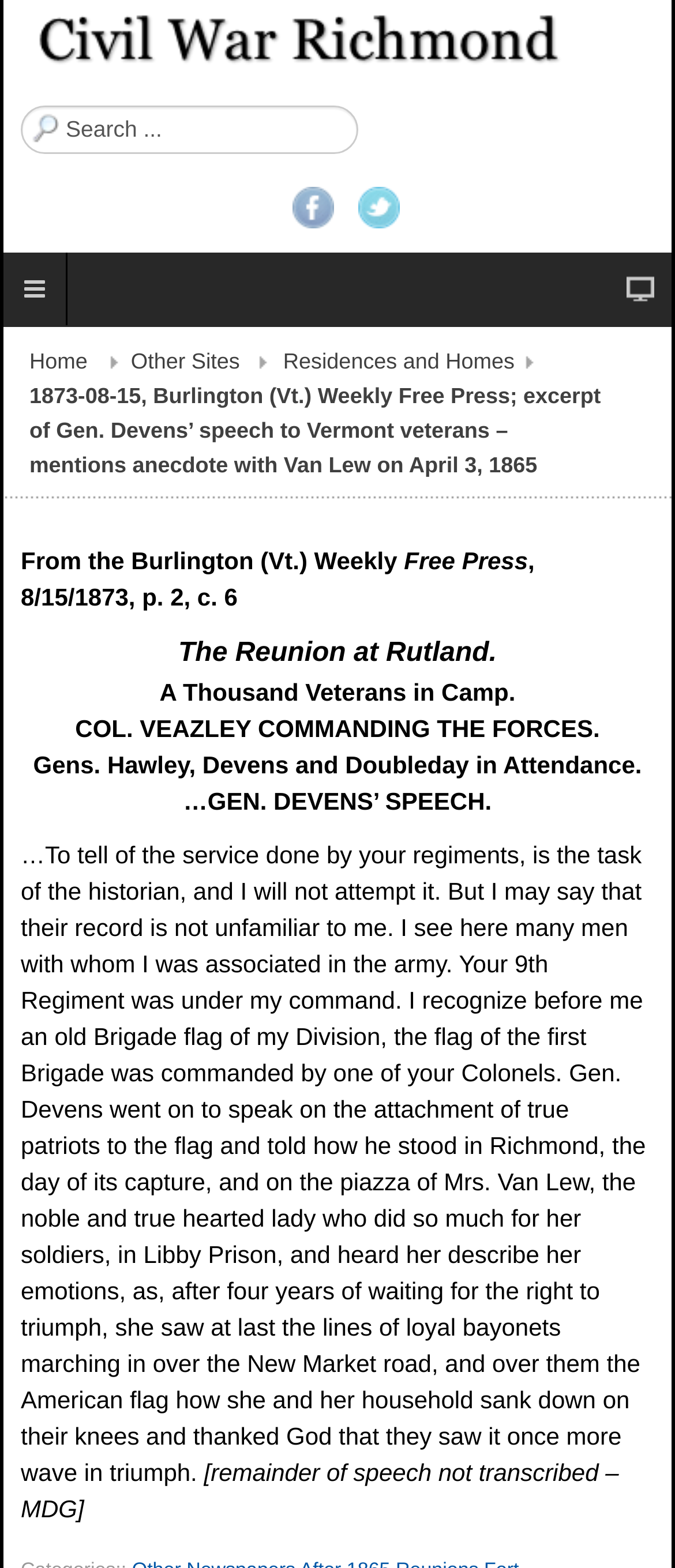Please respond in a single word or phrase: 
What is the name of the newspaper mentioned on this webpage?

Burlington (Vt.) Weekly Free Press